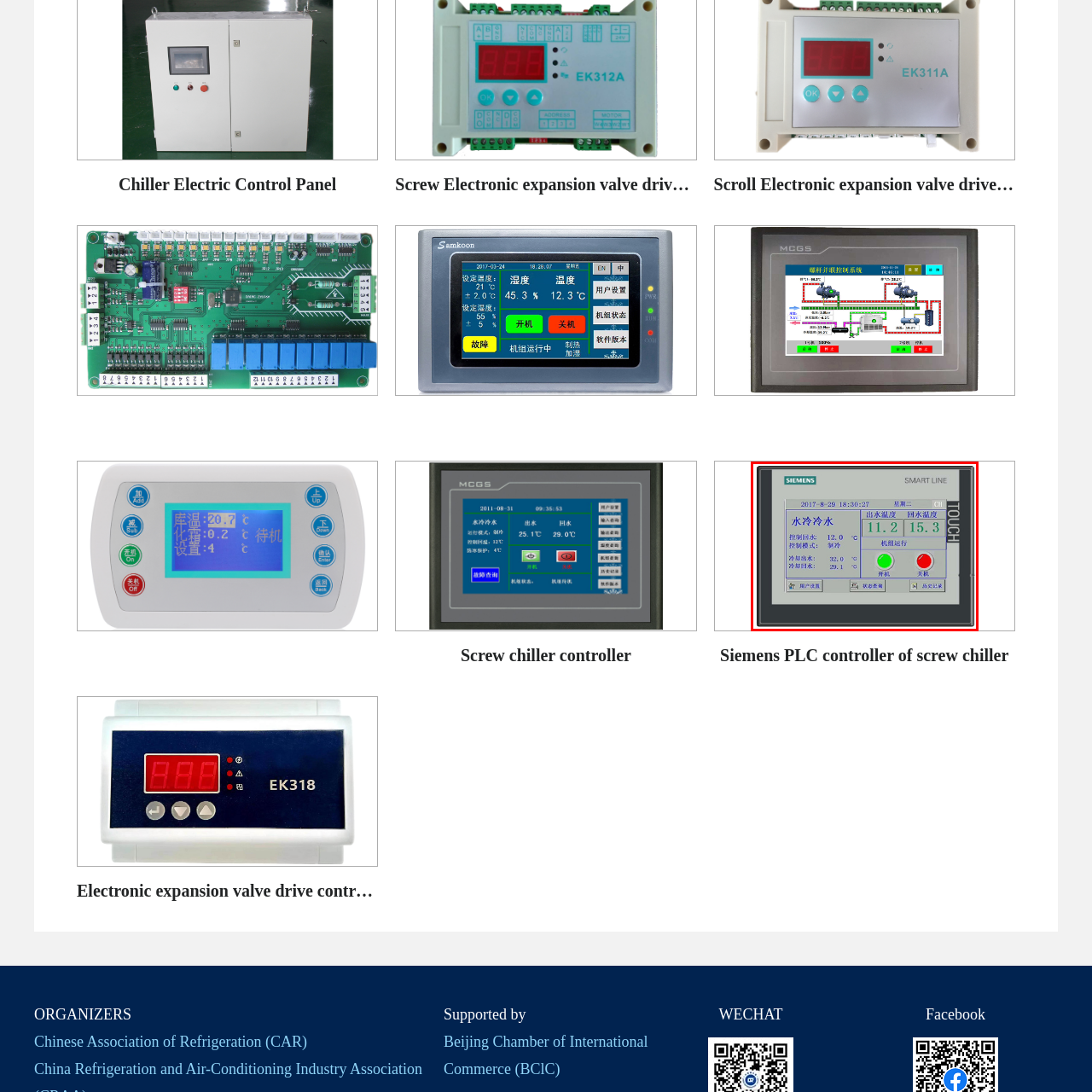View the part of the image surrounded by red, What is the purpose of the green button? Respond with a concise word or phrase.

Activation